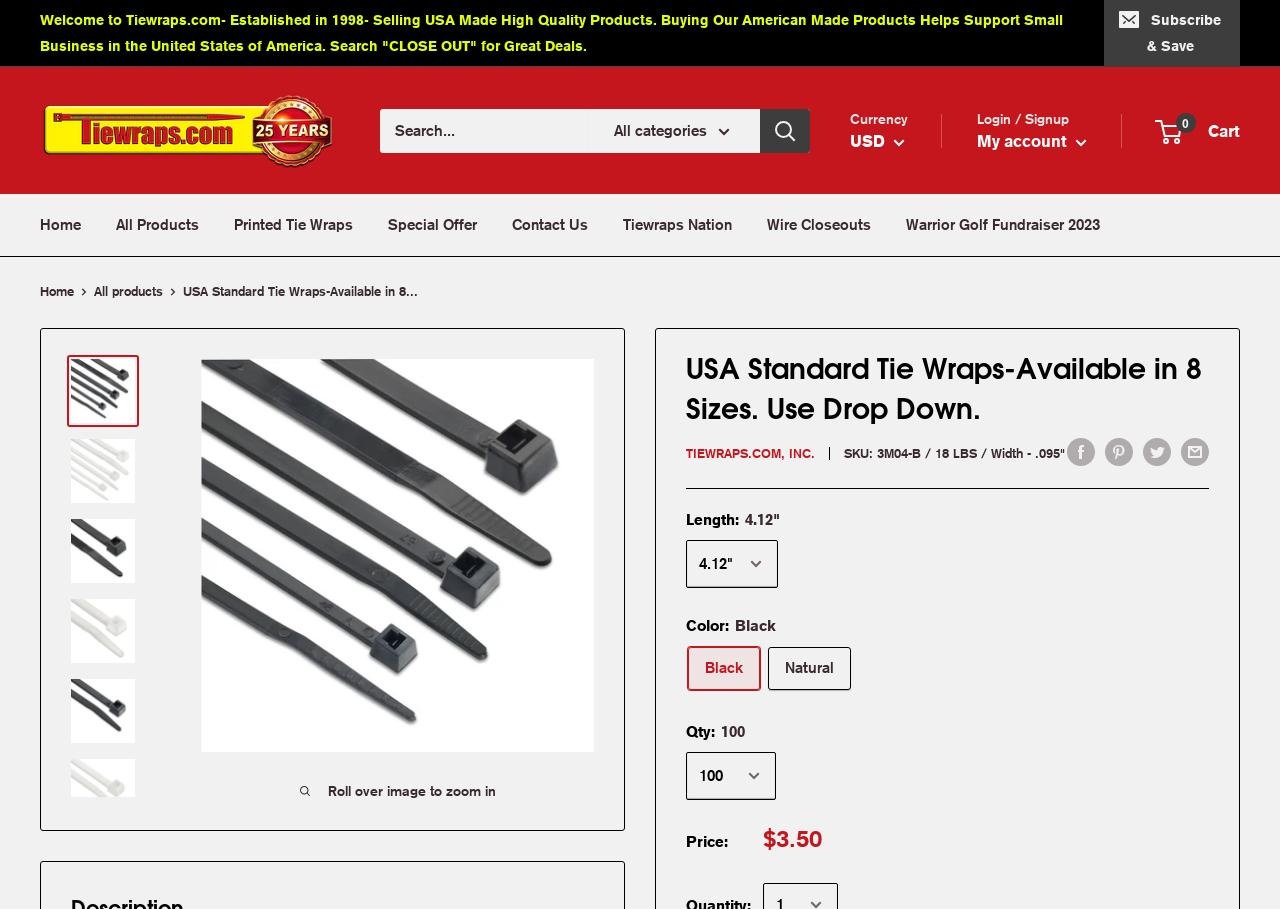Locate and extract the headline of this webpage.

USA Standard Tie Wraps-Available in 8 Sizes. Use Drop Down.